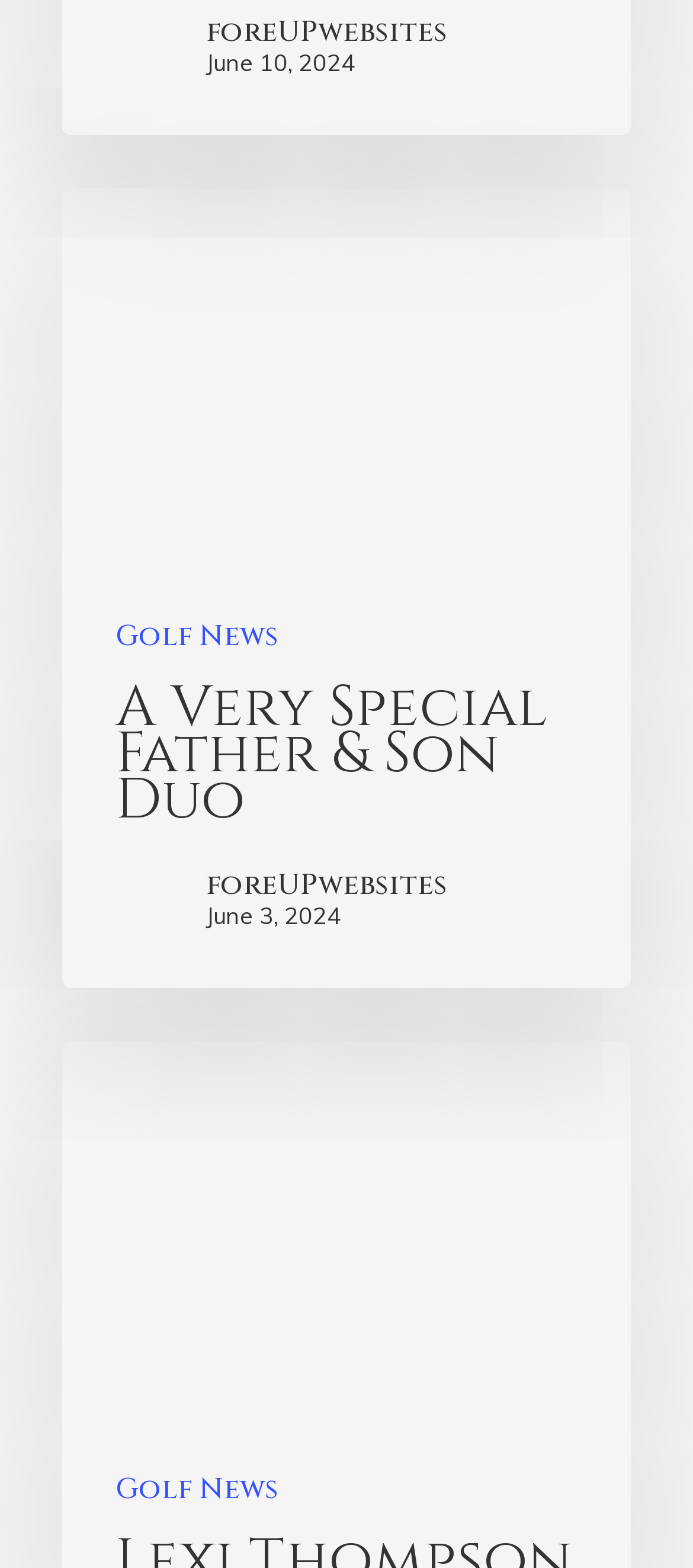Given the description of a UI element: "parent_node: Golf News", identify the bounding box coordinates of the matching element in the webpage screenshot.

[0.09, 0.664, 0.91, 0.907]